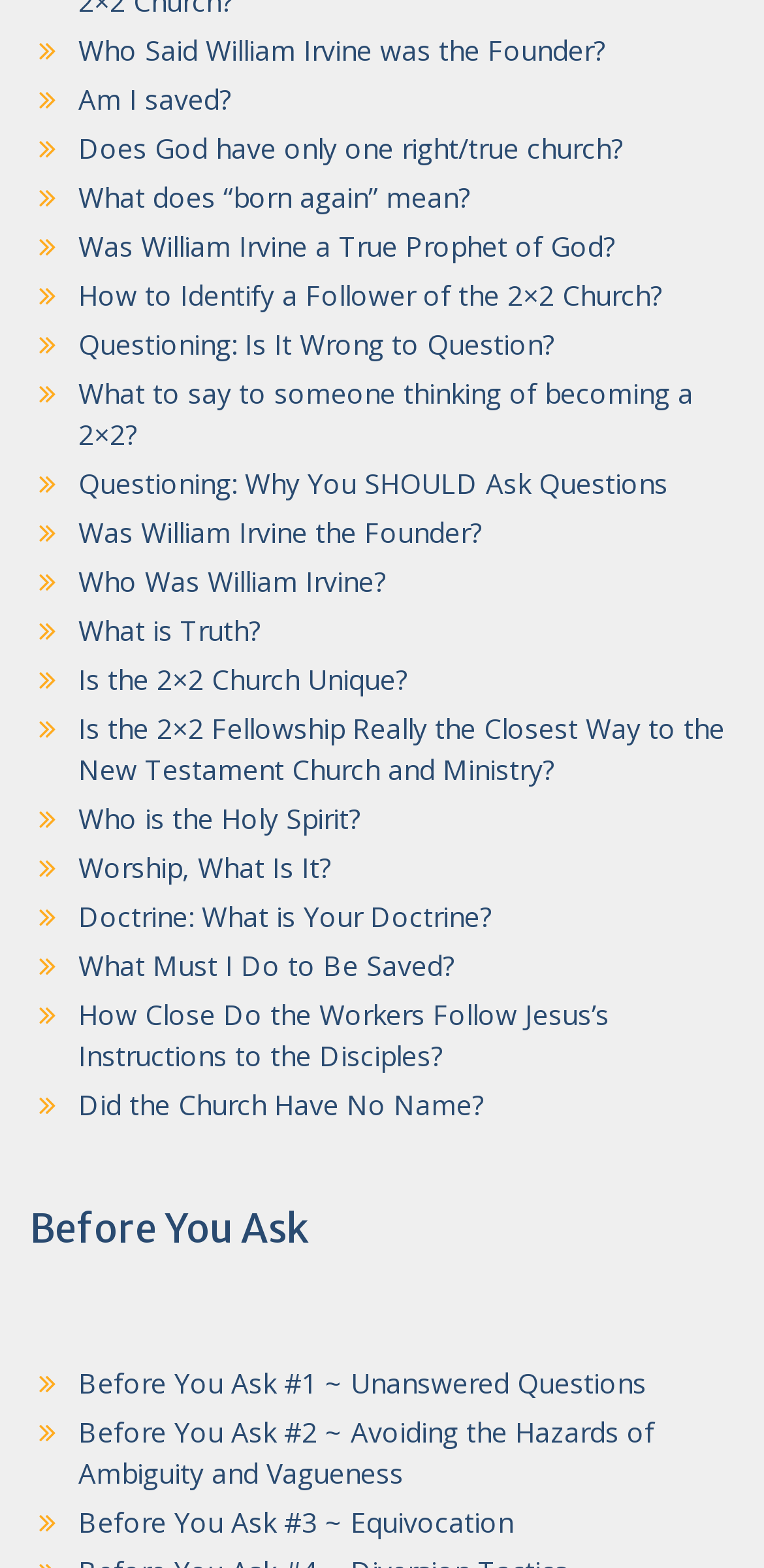Please examine the image and provide a detailed answer to the question: What is the purpose of the 'Before You Ask' section?

The 'Before You Ask' section appears at the bottom of the webpage and contains three links with titles that suggest they provide guidance on how to ask questions effectively. The section may be intended to help readers prepare themselves before asking questions about the 2x2 Church or its beliefs.